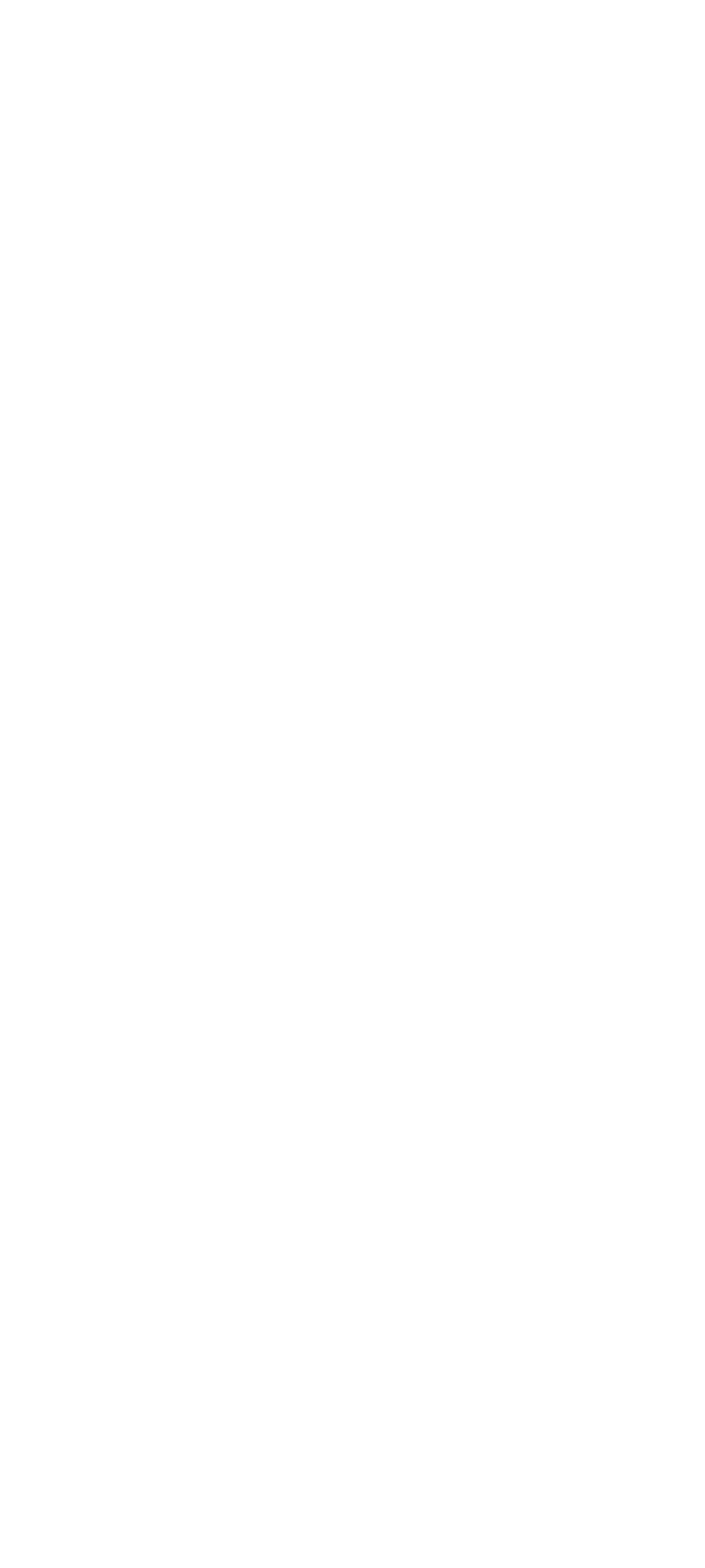Answer the question using only one word or a concise phrase: What is the location of IHP?

Frankfurt (Oder)